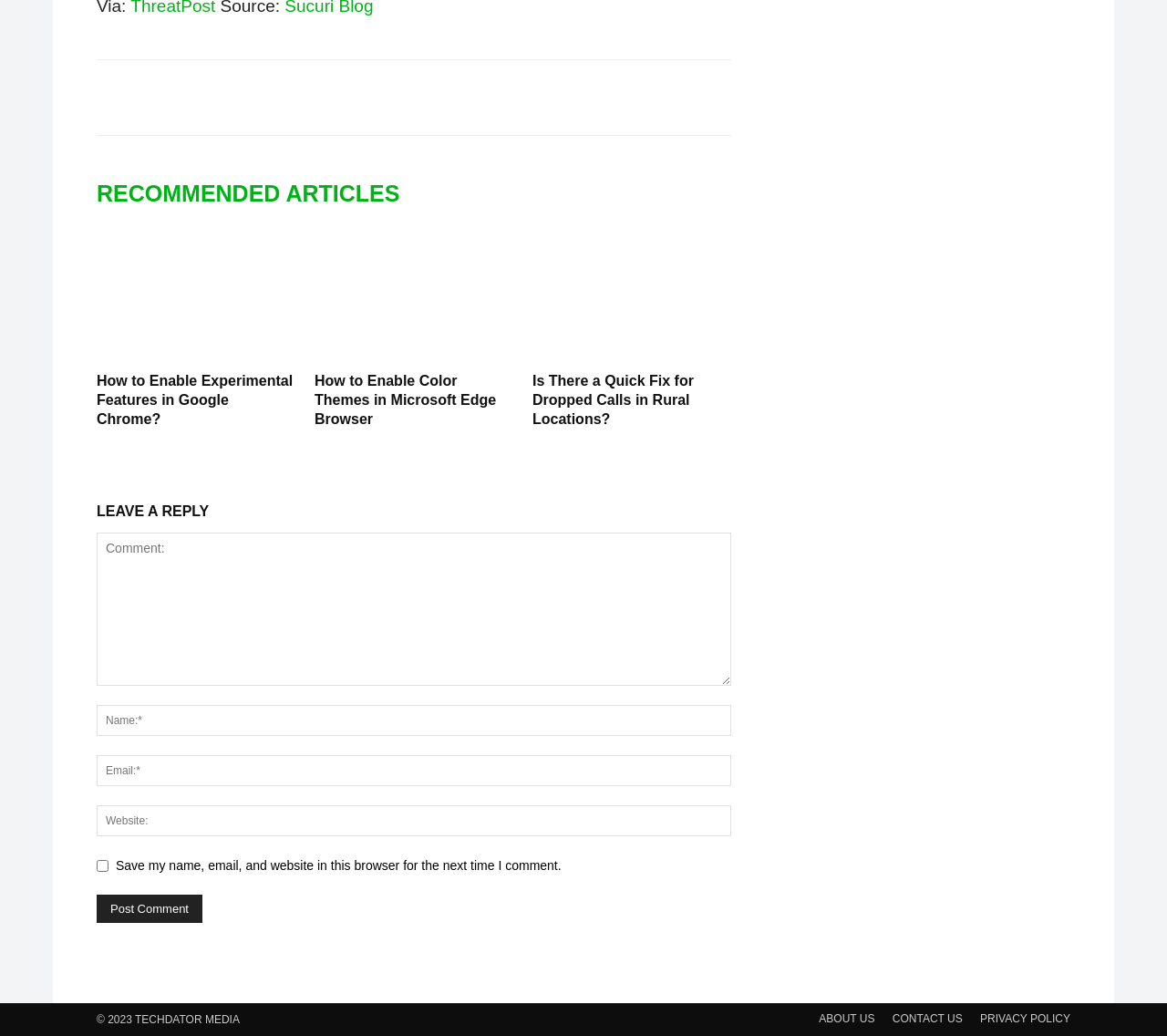Answer this question using a single word or a brief phrase:
What is the last link in the footer section?

PRIVACY POLICY